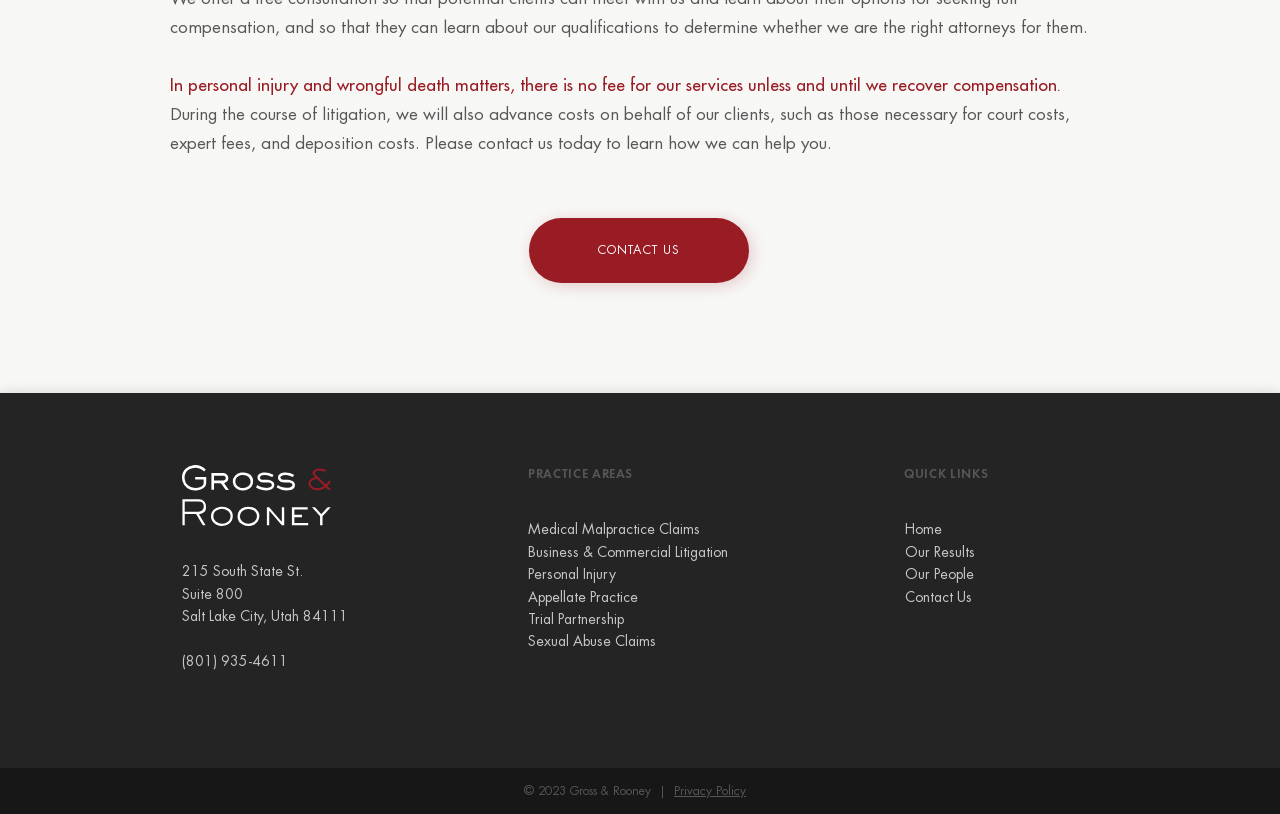What is the address of the law firm?
Based on the screenshot, provide a one-word or short-phrase response.

215 South State St. Suite 800